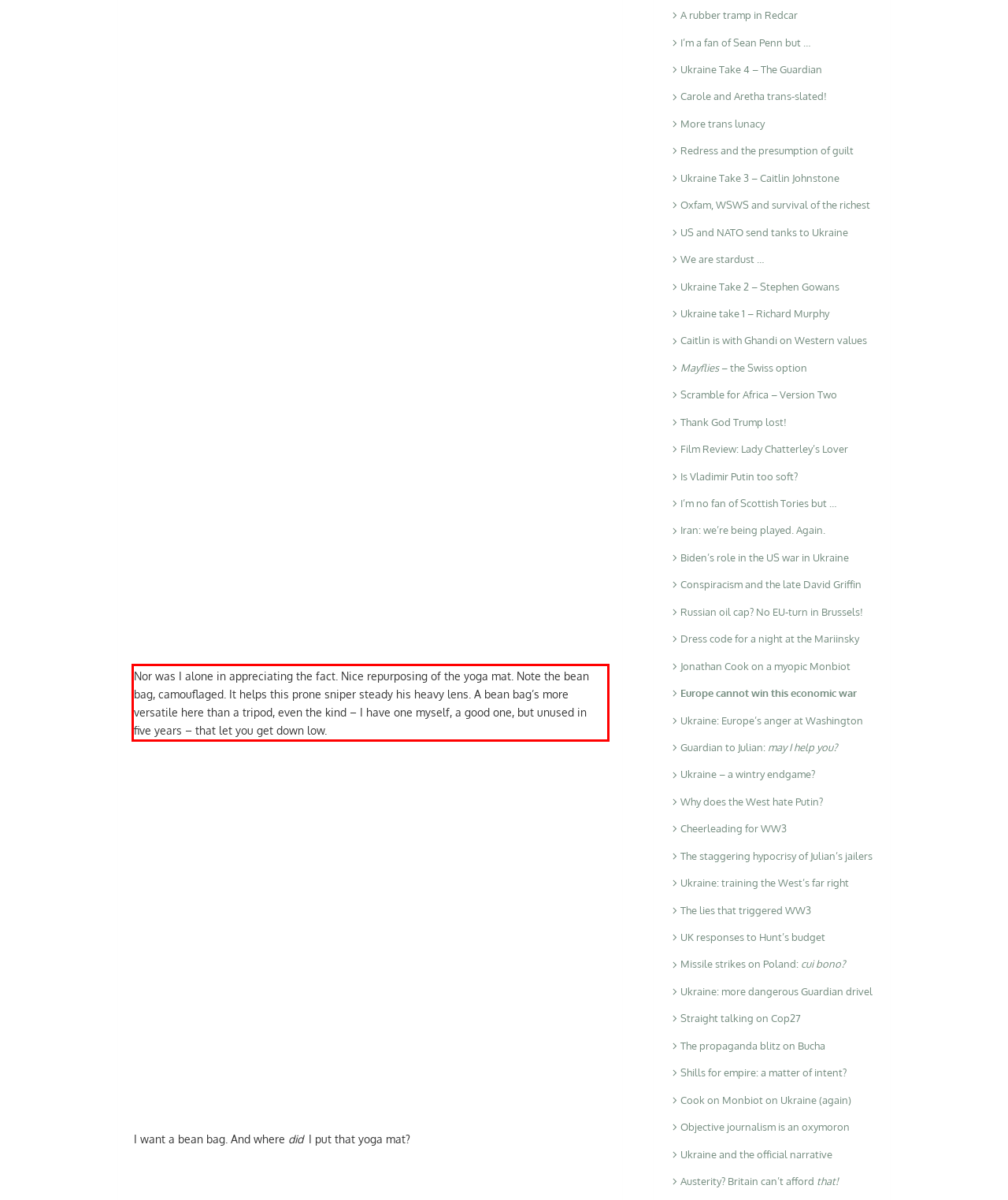You are given a screenshot of a webpage with a UI element highlighted by a red bounding box. Please perform OCR on the text content within this red bounding box.

Nor was I alone in appreciating the fact. Nice repurposing of the yoga mat. Note the bean bag, camouflaged. It helps this prone sniper steady his heavy lens. A bean bag’s more versatile here than a tripod, even the kind – I have one myself, a good one, but unused in five years – that let you get down low.